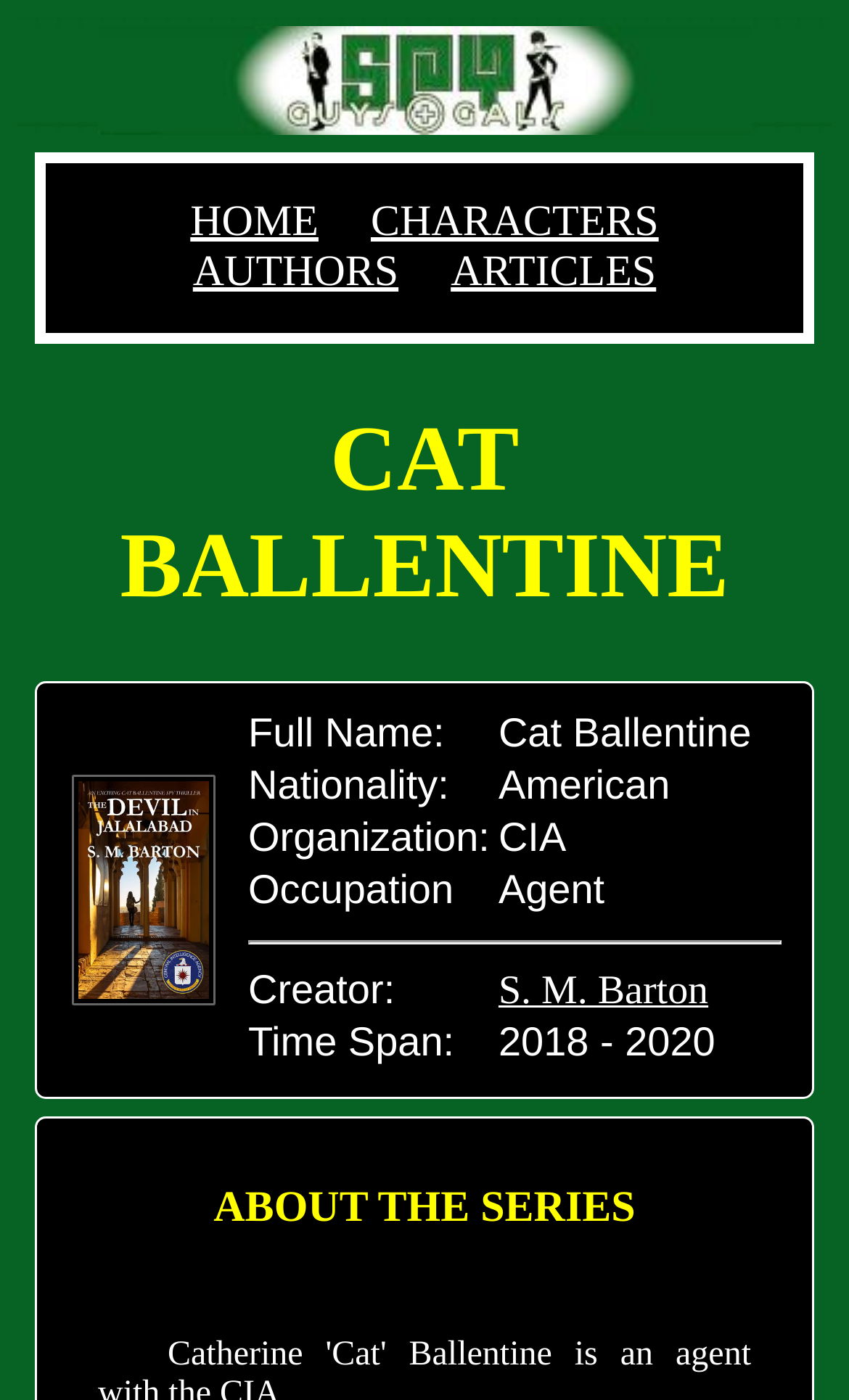What is the time span of Cat Ballentine?
Answer the question with a detailed and thorough explanation.

From the webpage, we can see a table with information about Cat Ballentine. In the 'Time Span' row, the value is '2018 - 2020', which indicates that the time span of Cat Ballentine is from 2018 to 2020.